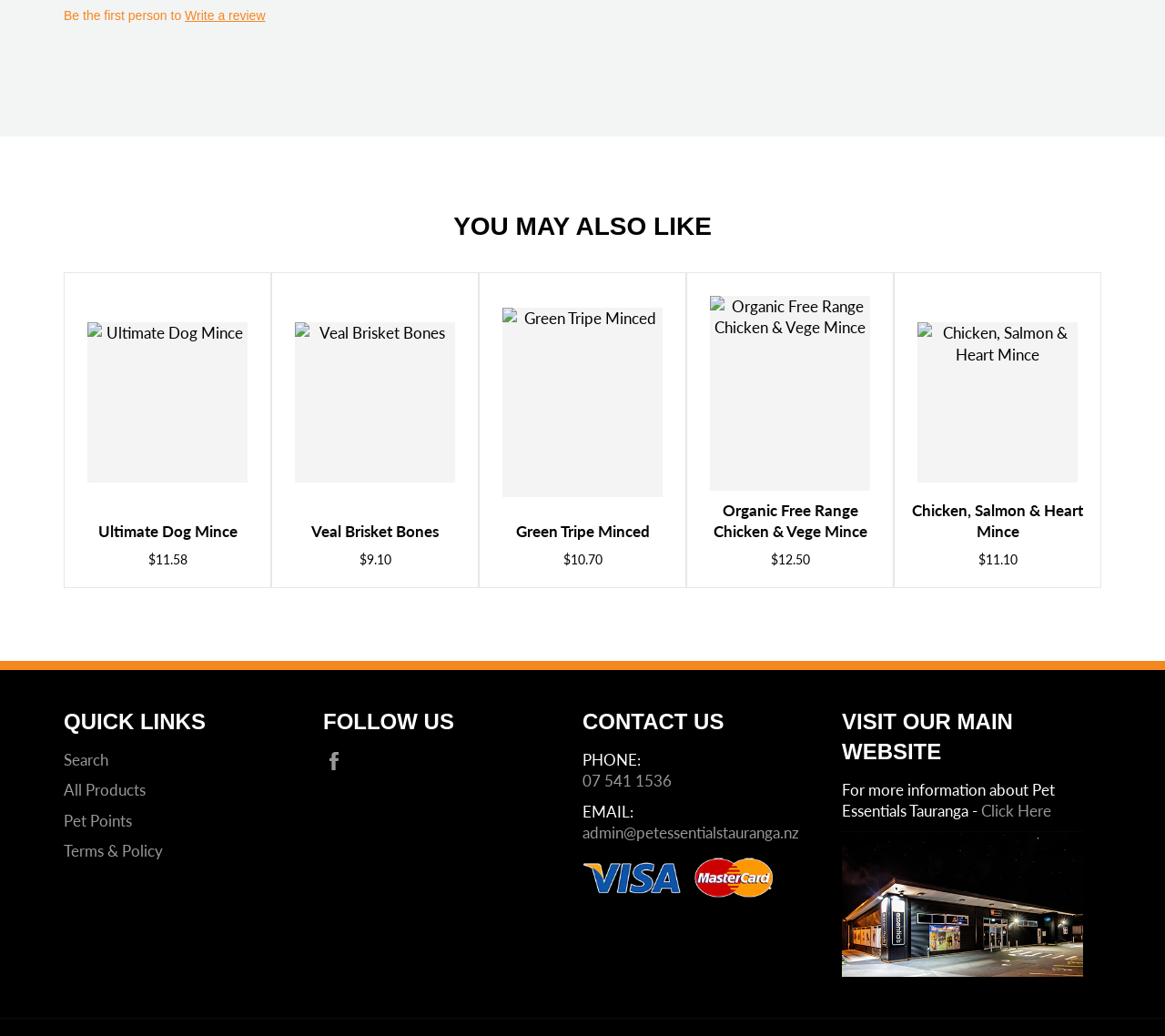What is the email address to contact? Refer to the image and provide a one-word or short phrase answer.

admin@petessentialstauranga.nz